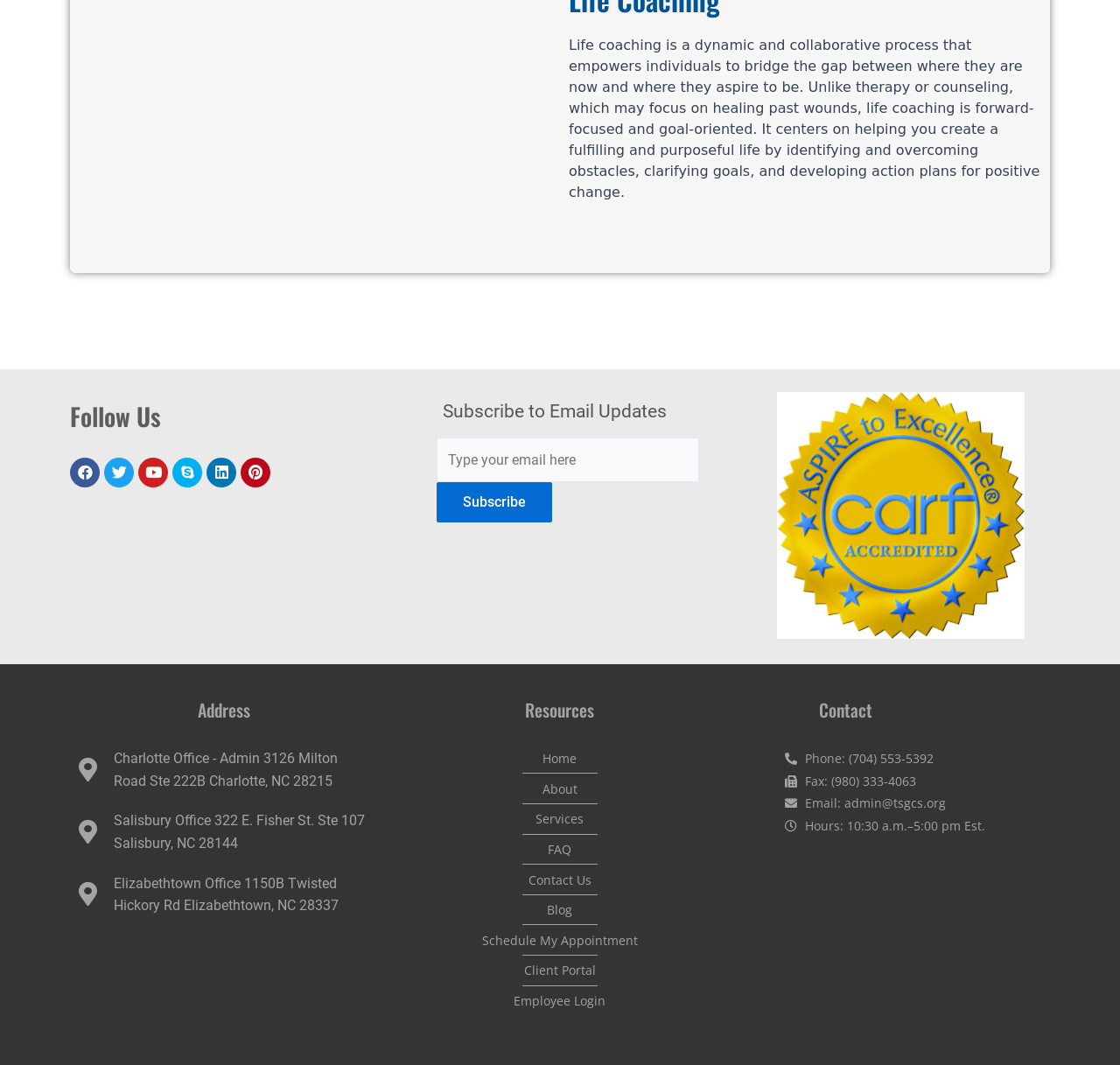What is the address of the Charlotte Office?
Please respond to the question with a detailed and well-explained answer.

The webpage has a section labeled 'Address' with the address of the Charlotte Office listed as 3126 Milton Road Ste 222B Charlotte, NC 28215.